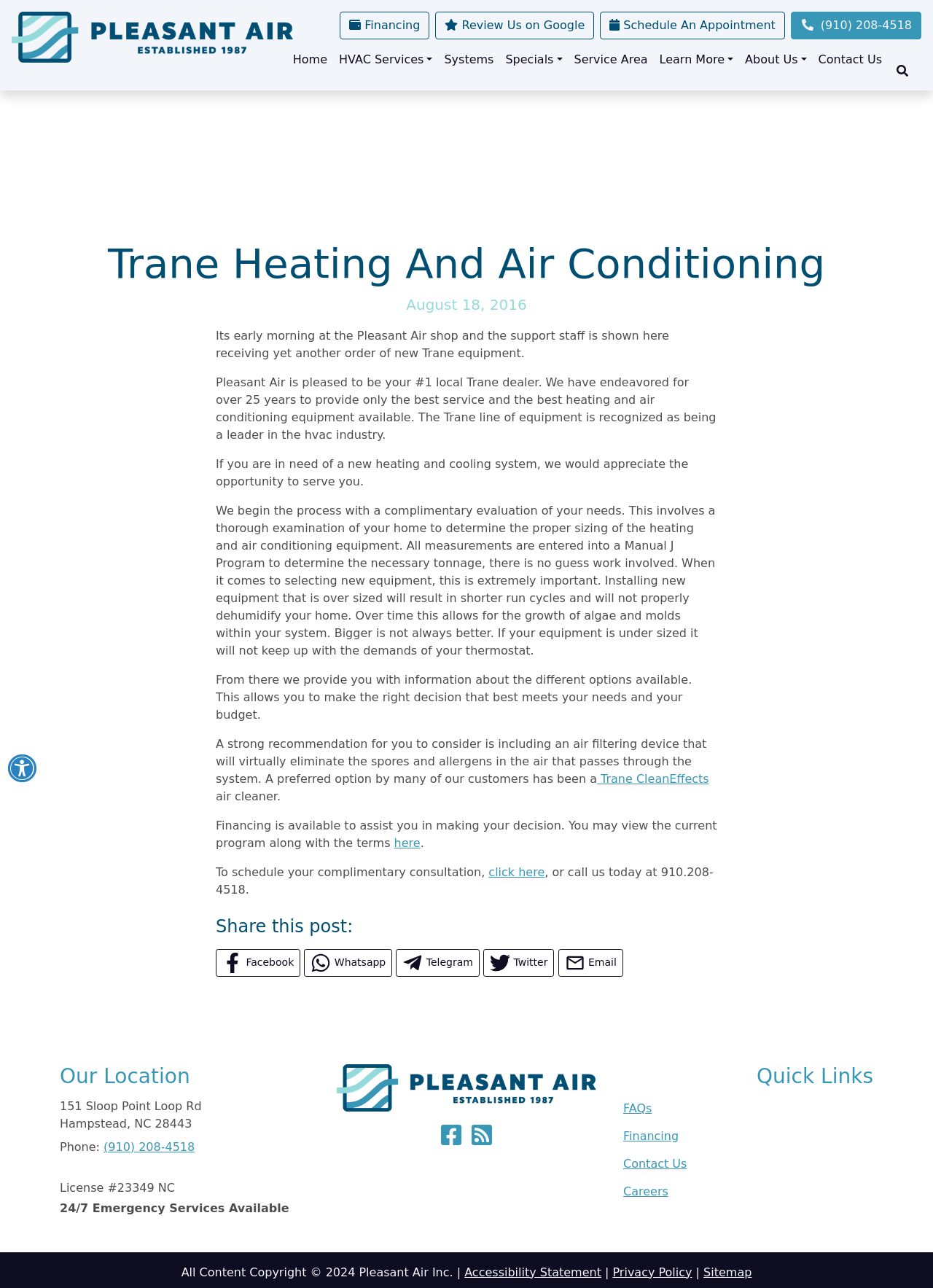What is the phone number of the company?
Answer the question with detailed information derived from the image.

The phone number is obtained from the top-right corner of the webpage, where it is written as '(910) 208-4518', and also from the 'Our Location' section at the bottom of the webpage.